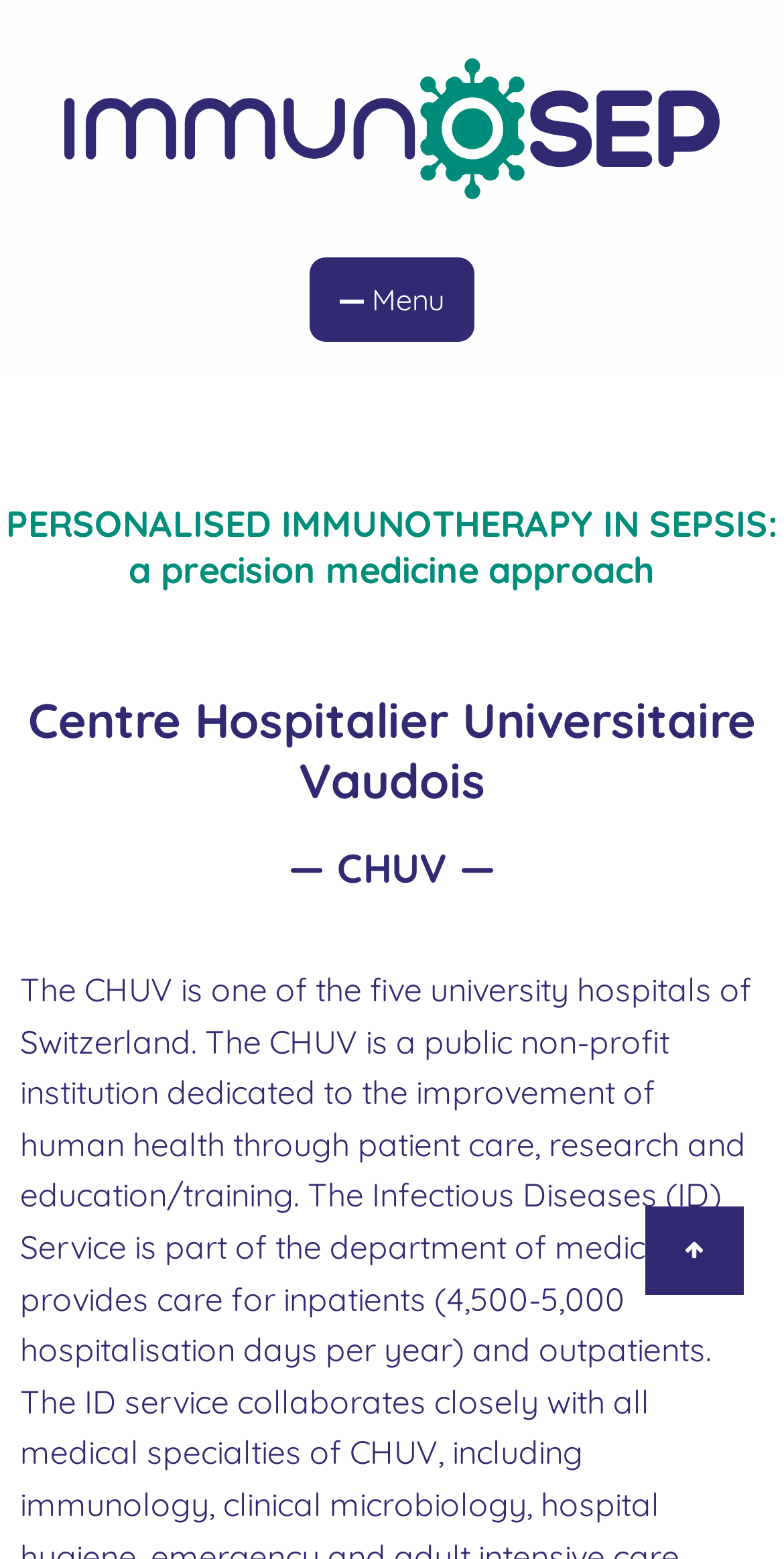Determine the webpage's heading and output its text content.

Centre Hospitalier Universitaire Vaudois